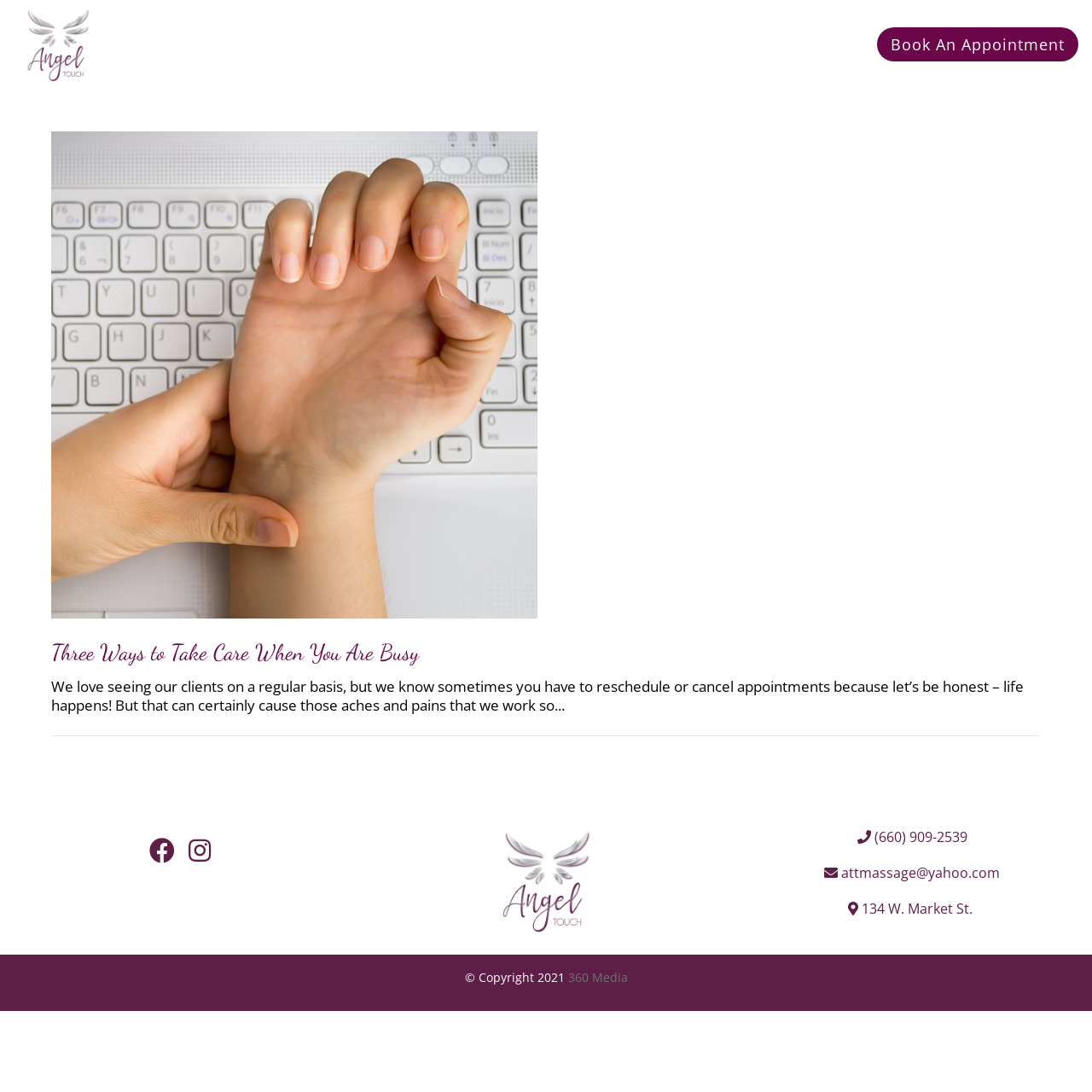Please study the image and answer the question comprehensively:
What is the name of the massage service?

The name of the massage service can be found in the top-left corner of the webpage, where it is written as 'Angel Touch Massage' in a link and an image with the same text.